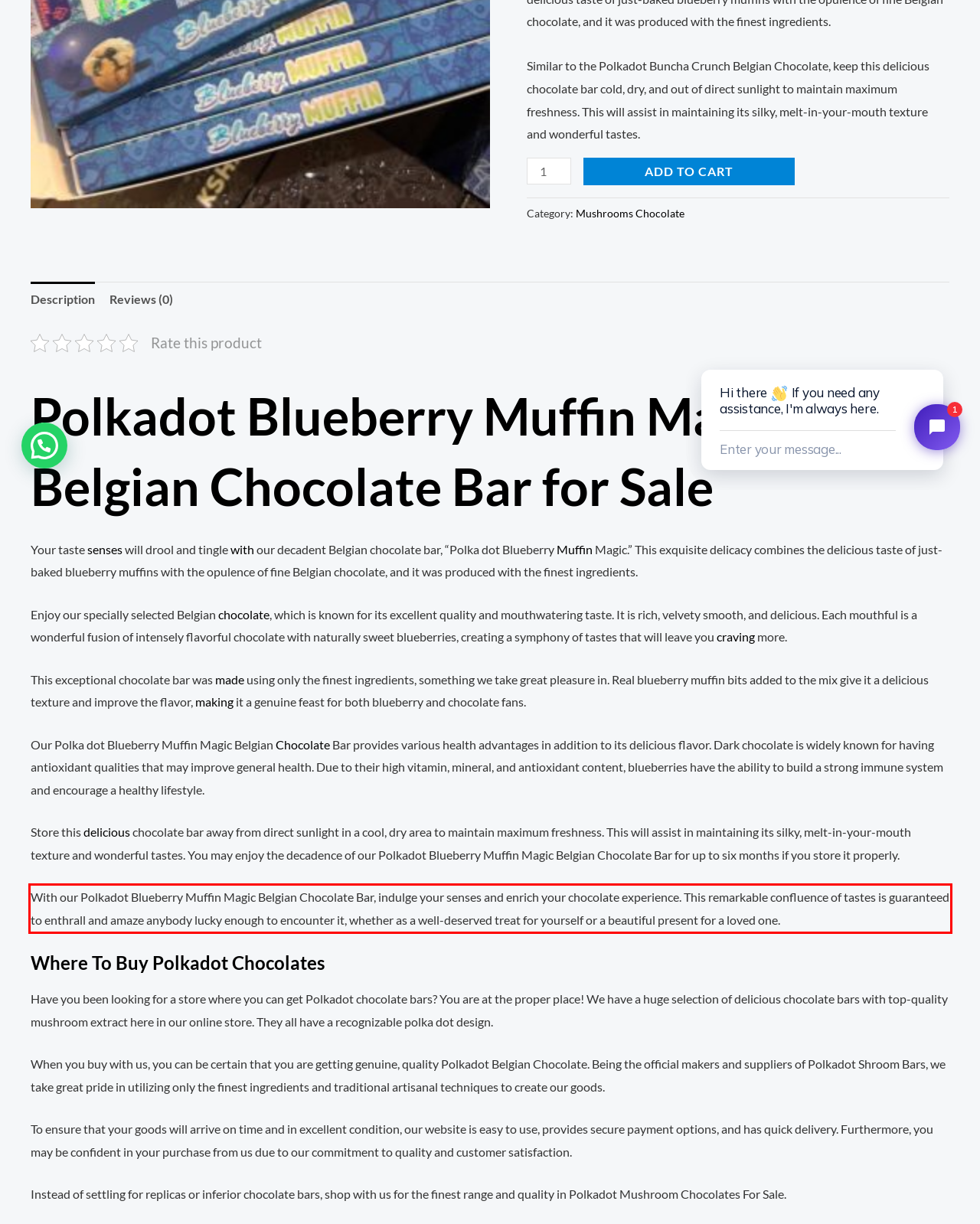Given a screenshot of a webpage with a red bounding box, extract the text content from the UI element inside the red bounding box.

With our Polkadot Blueberry Muffin Magic Belgian Chocolate Bar, indulge your senses and enrich your chocolate experience. This remarkable confluence of tastes is guaranteed to enthrall and amaze anybody lucky enough to encounter it, whether as a well-deserved treat for yourself or a beautiful present for a loved one.